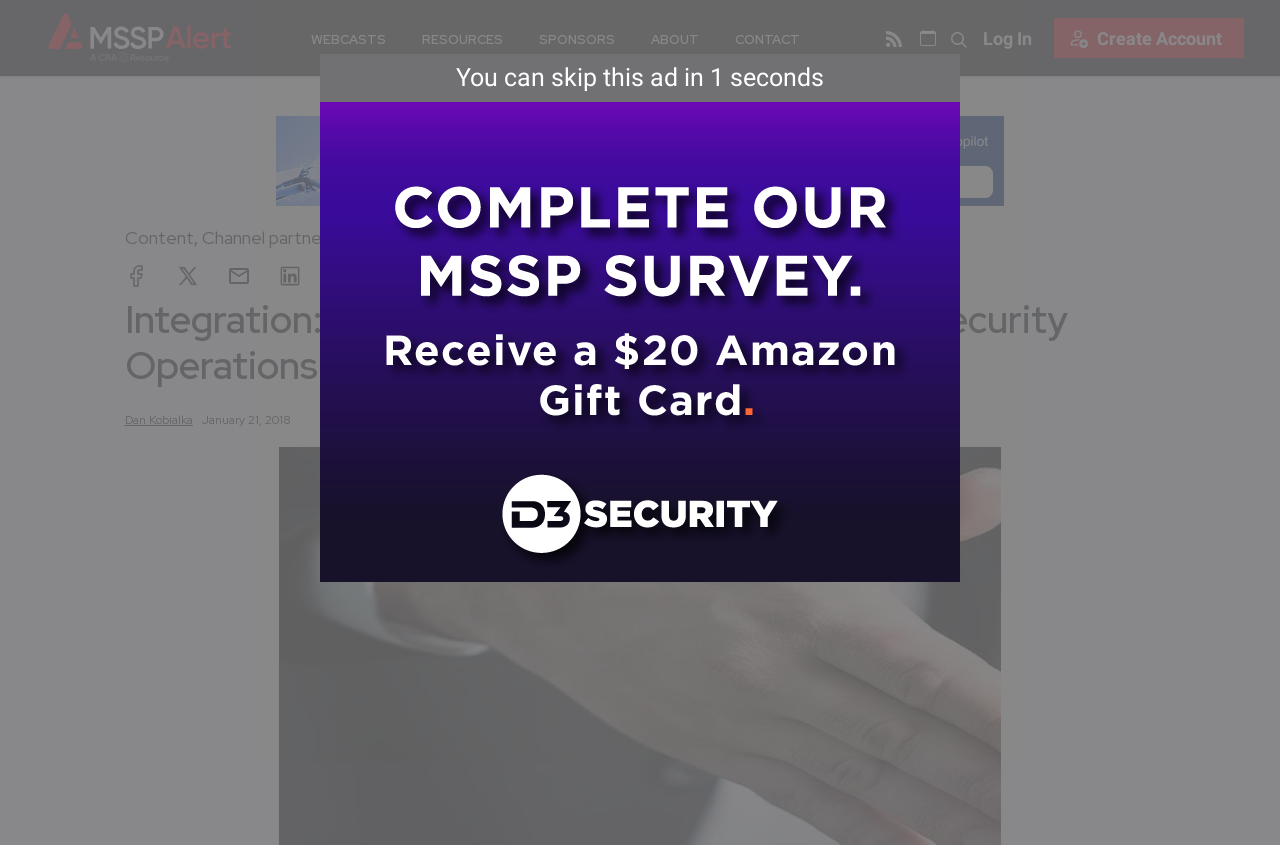Please provide the bounding box coordinates for the element that needs to be clicked to perform the following instruction: "Log in to the website". The coordinates should be given as four float numbers between 0 and 1, i.e., [left, top, right, bottom].

[0.768, 0.021, 0.816, 0.069]